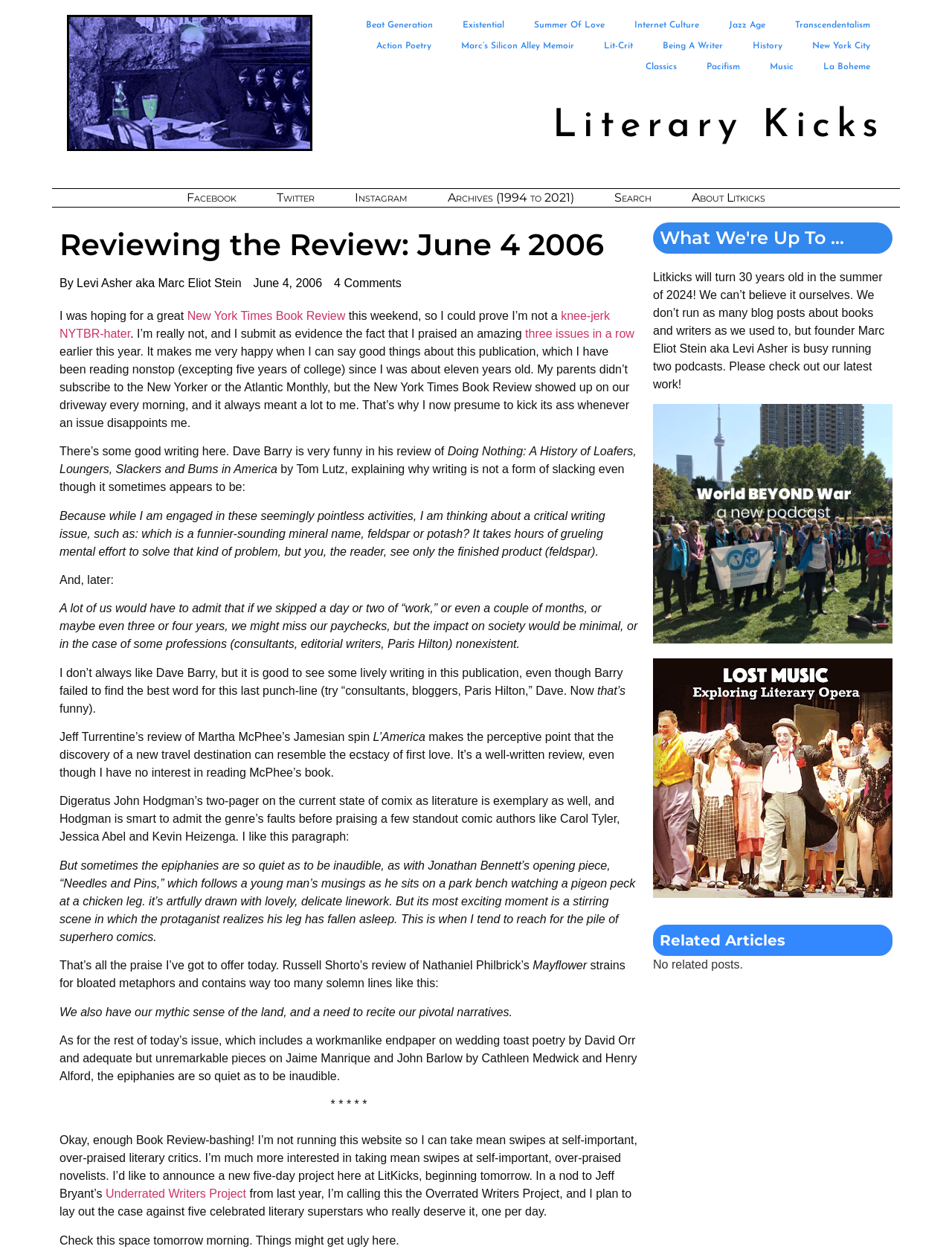Refer to the image and answer the question with as much detail as possible: What is the topic of the article?

I determined the answer by reading the text content of the webpage, which appears to be a review or critique of the New York Times Book Review.